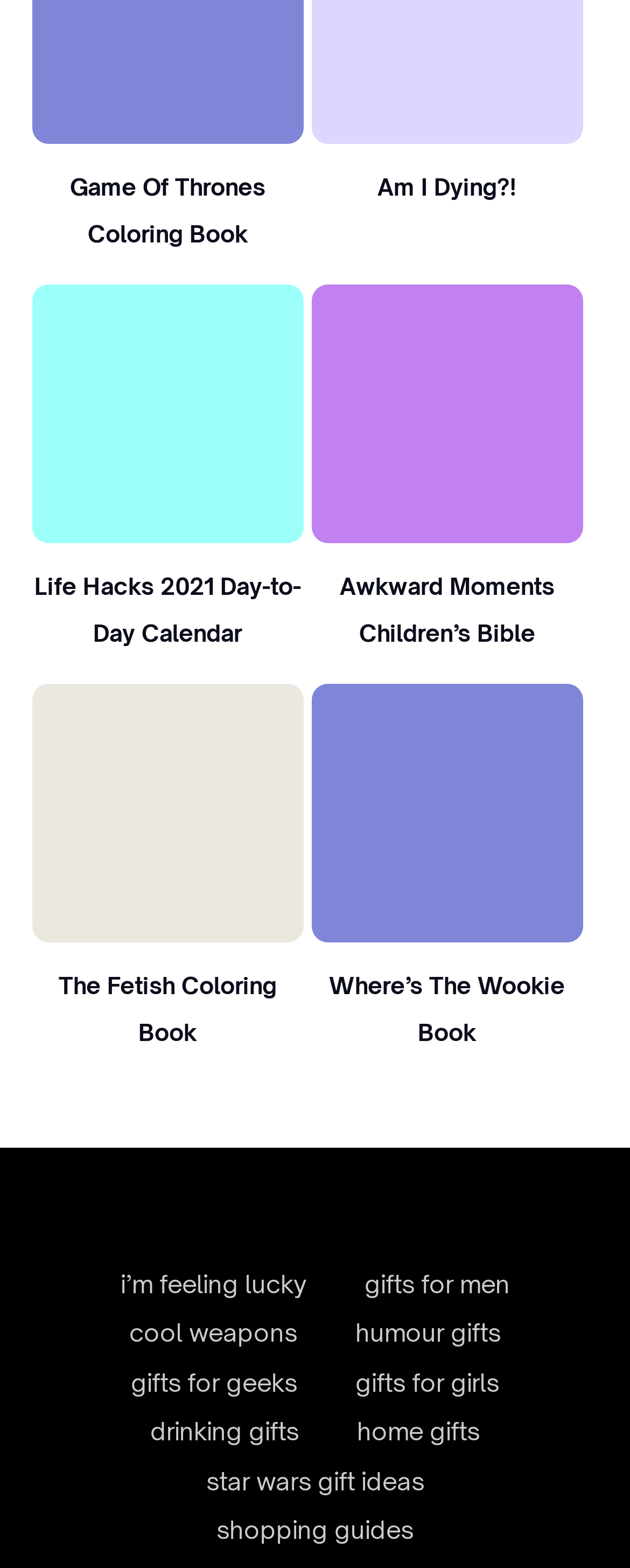Determine the bounding box coordinates of the target area to click to execute the following instruction: "Click on 'Game Of Thrones Coloring Book'."

[0.111, 0.104, 0.421, 0.16]